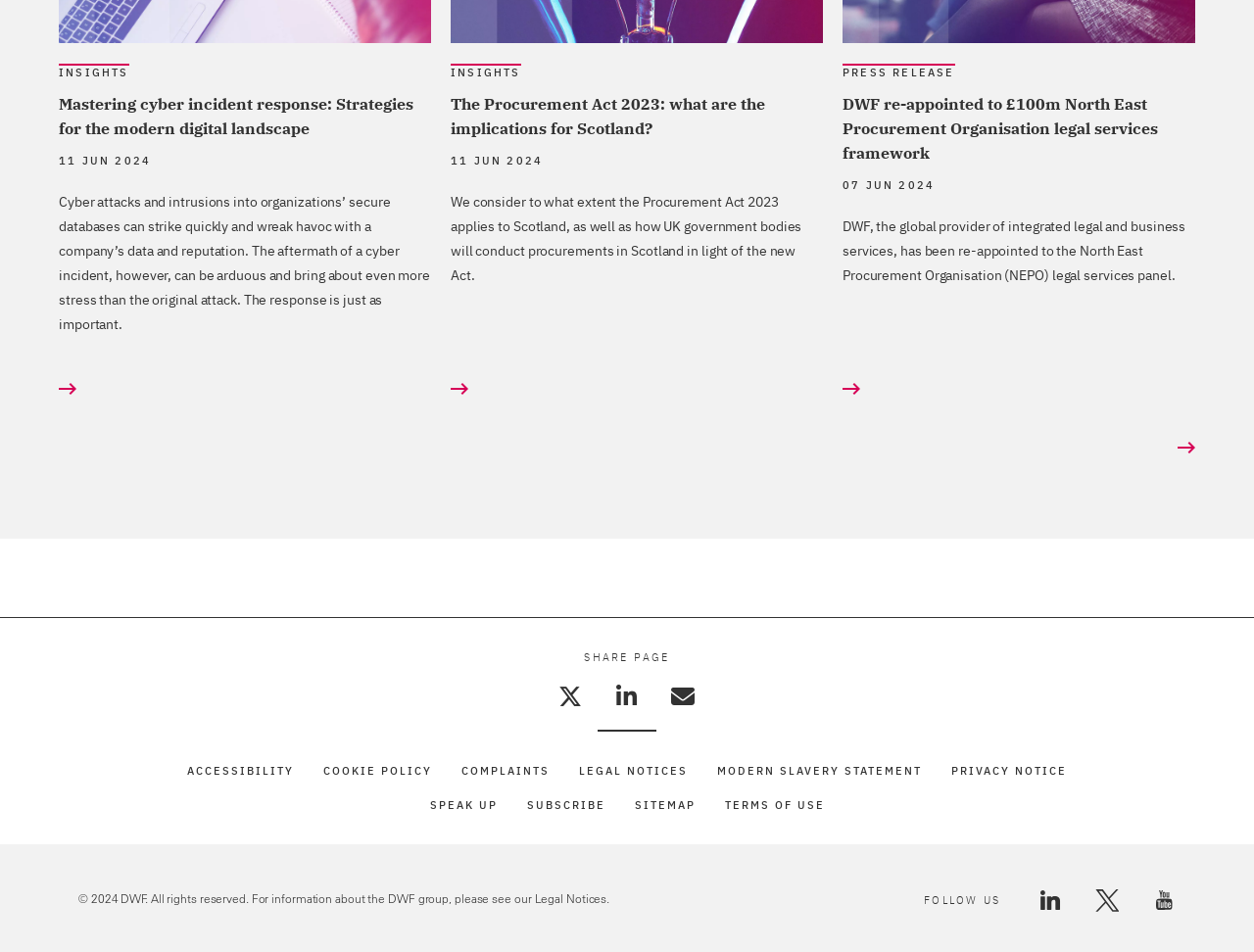Find the UI element described as: "Share on Twitter" and predict its bounding box coordinates. Ensure the coordinates are four float numbers between 0 and 1, [left, top, right, bottom].

[0.438, 0.711, 0.472, 0.752]